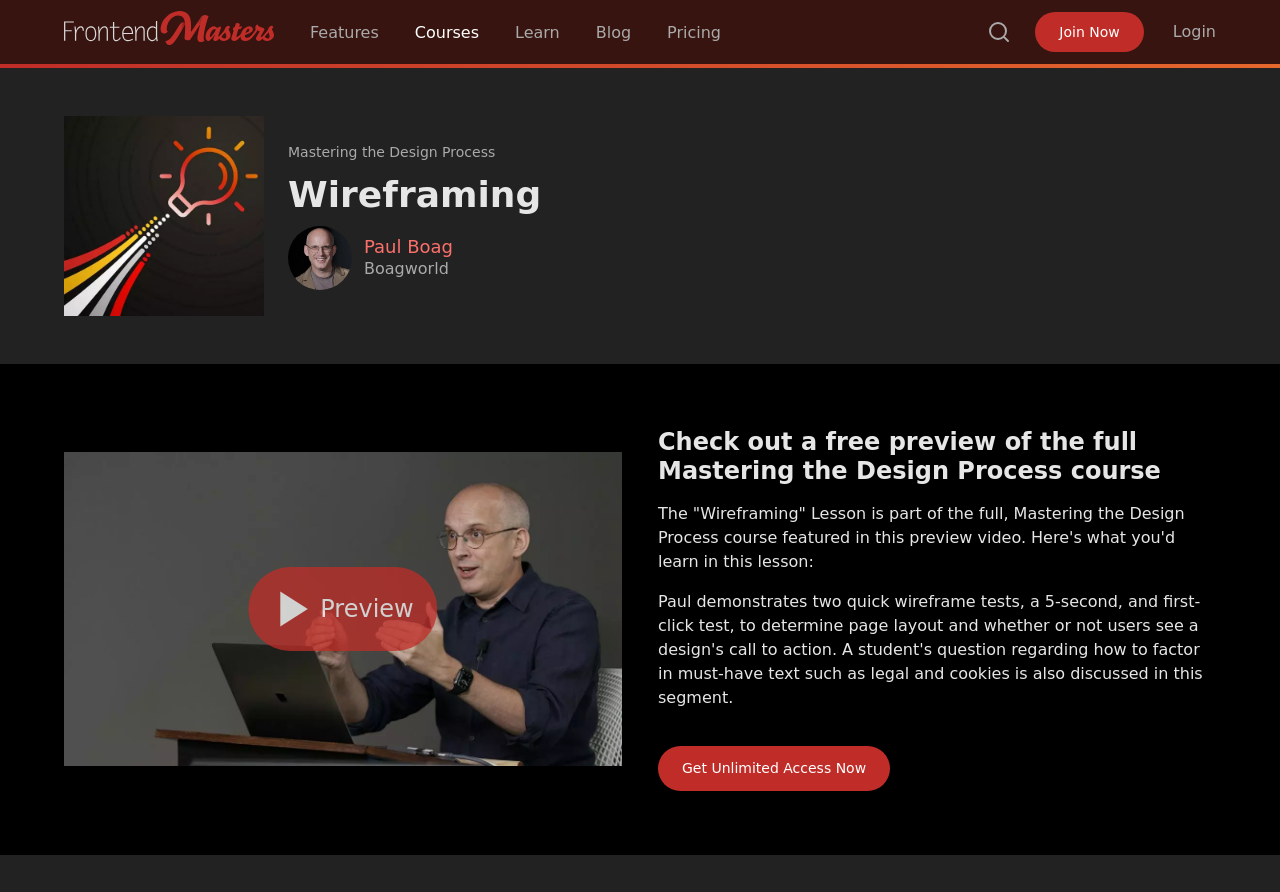Please identify the bounding box coordinates of the clickable area that will allow you to execute the instruction: "Get unlimited access now".

[0.514, 0.836, 0.695, 0.886]